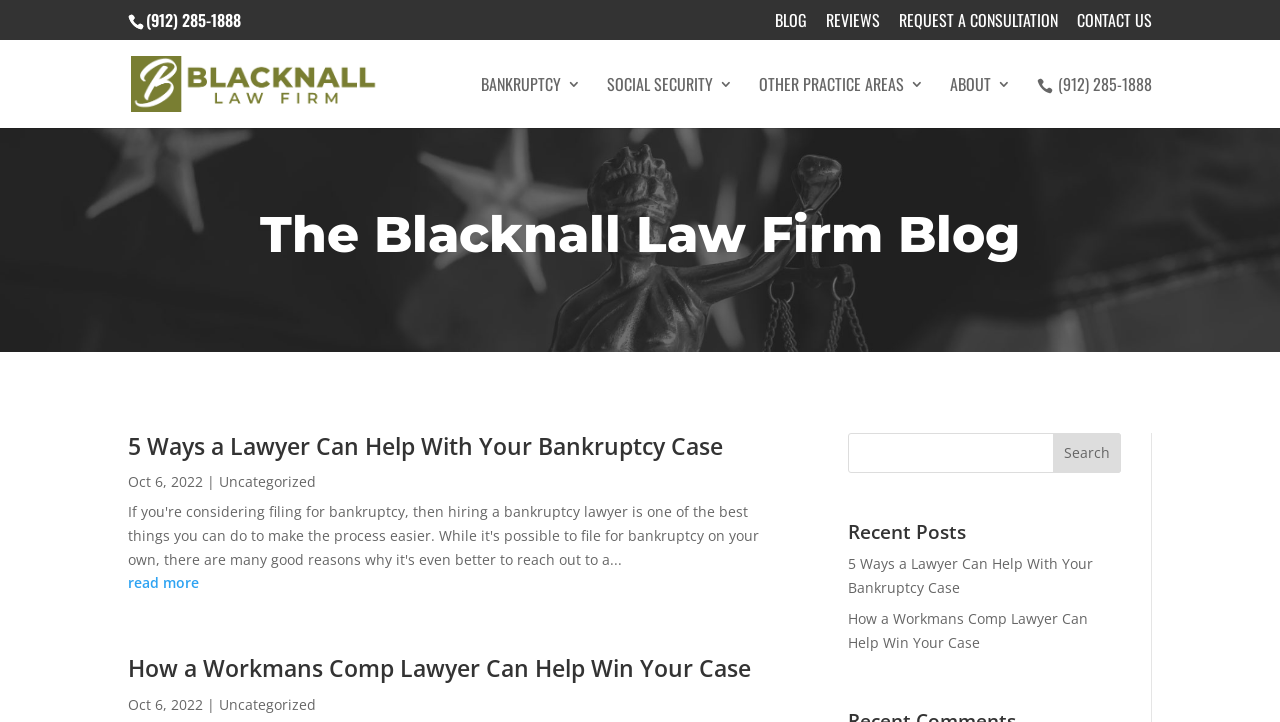What is the search button text?
Refer to the image and offer an in-depth and detailed answer to the question.

I found the search button by looking at the middle section of the webpage, where I saw a search box and a button element with the text 'Search'.